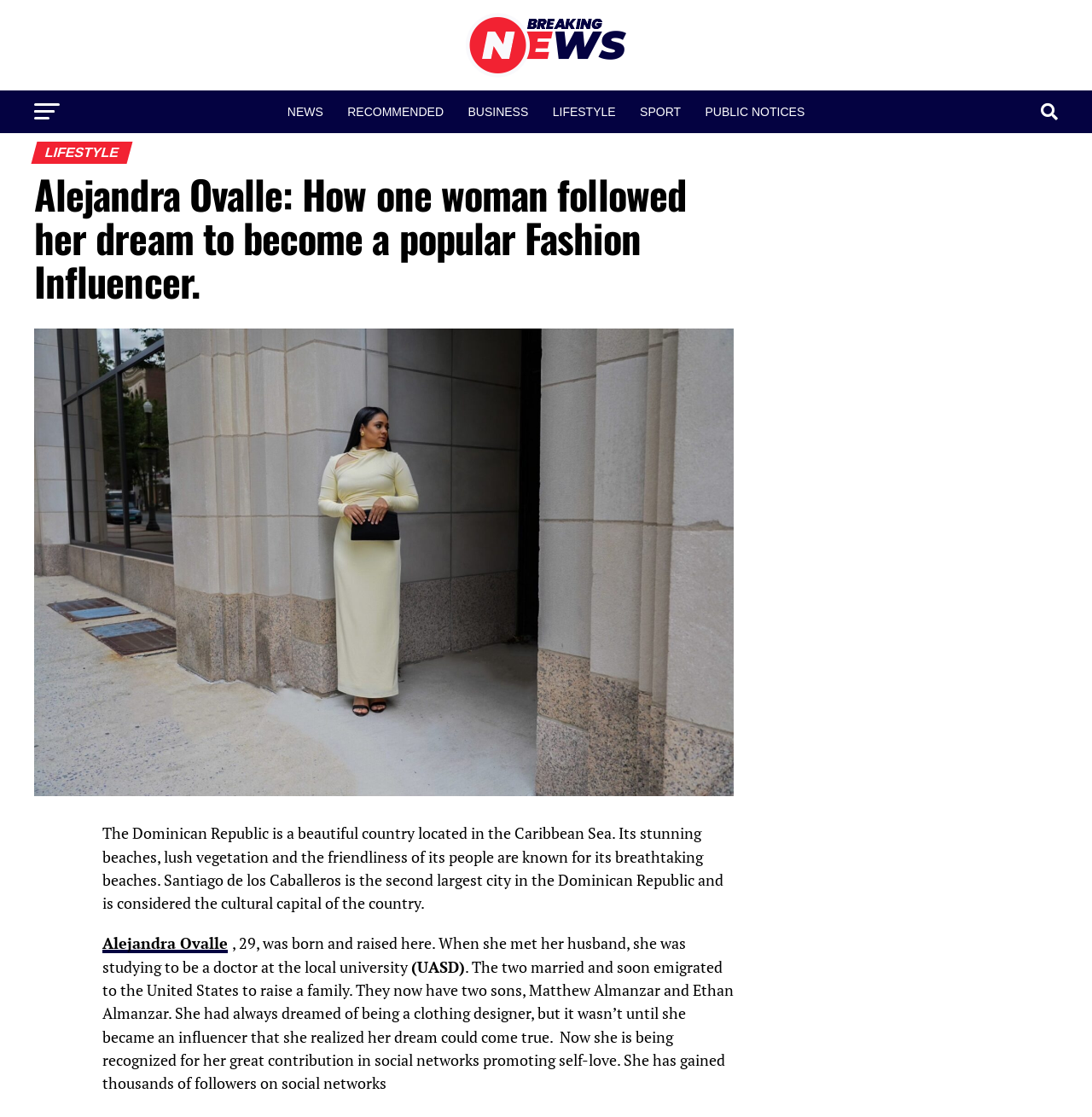What is the name of the fashion influencer?
Refer to the image and provide a one-word or short phrase answer.

Alejandra Ovalle